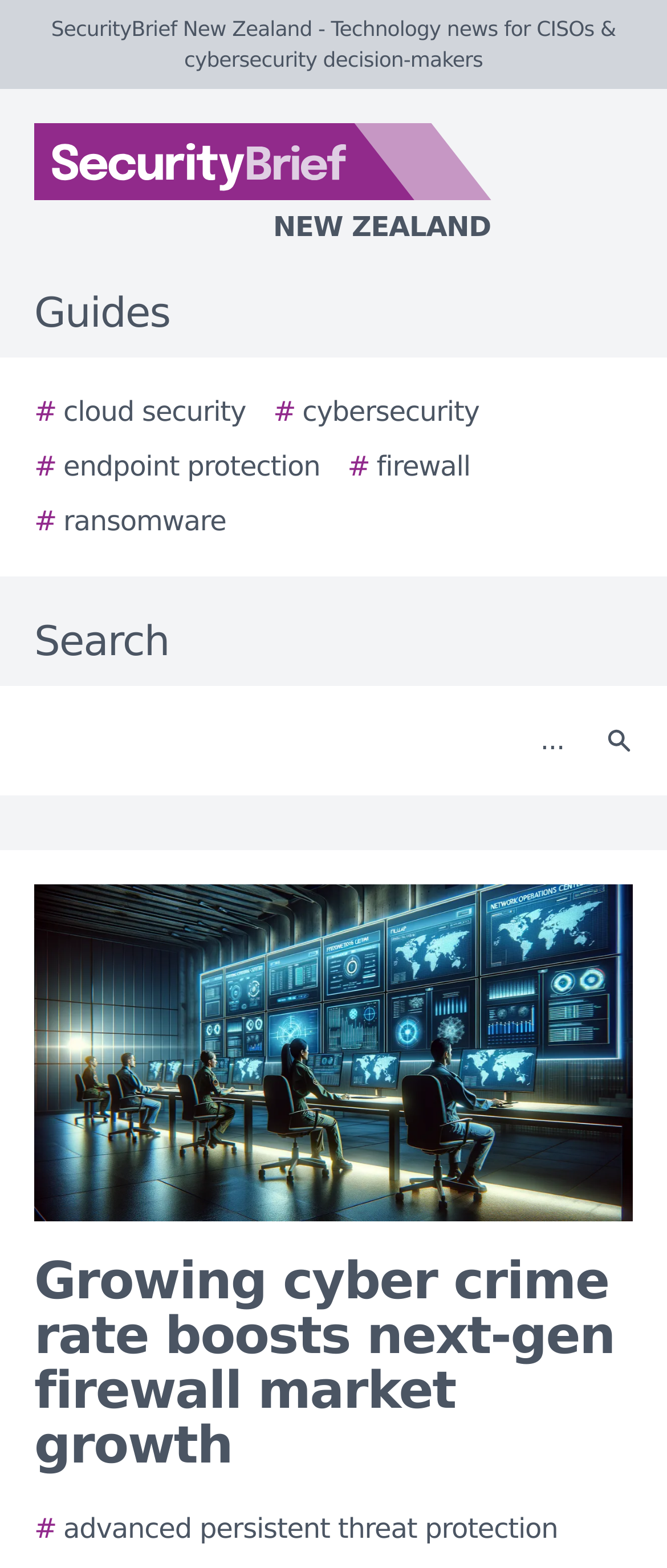Highlight the bounding box coordinates of the element you need to click to perform the following instruction: "Click on the SecurityBrief New Zealand logo."

[0.0, 0.079, 0.923, 0.158]